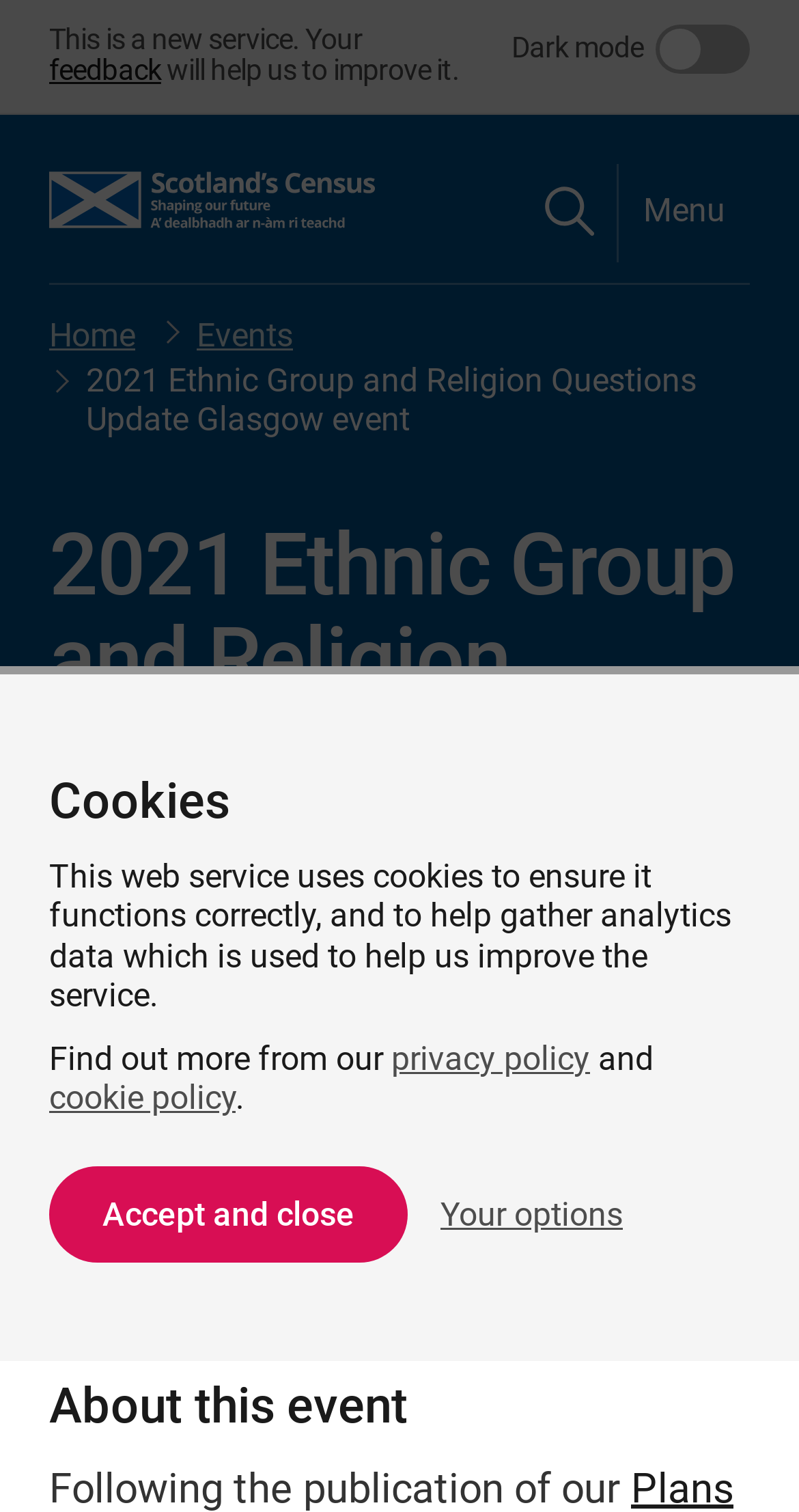Please locate the bounding box coordinates of the element's region that needs to be clicked to follow the instruction: "Read NFA Leaders Against Pain Scholarship". The bounding box coordinates should be provided as four float numbers between 0 and 1, i.e., [left, top, right, bottom].

None